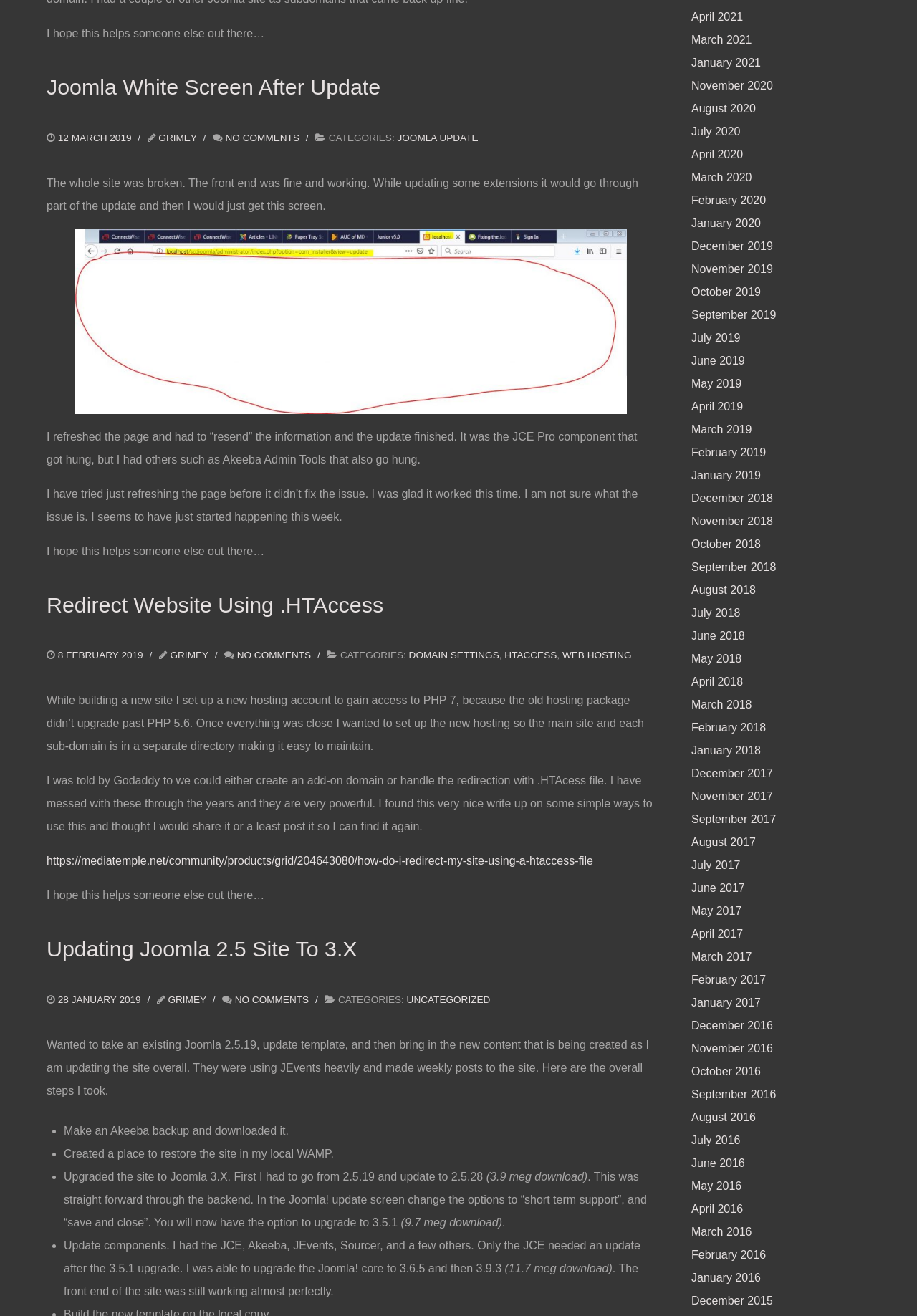Show the bounding box coordinates for the element that needs to be clicked to execute the following instruction: "View posts from 'March 2019'". Provide the coordinates in the form of four float numbers between 0 and 1, i.e., [left, top, right, bottom].

[0.754, 0.322, 0.82, 0.331]